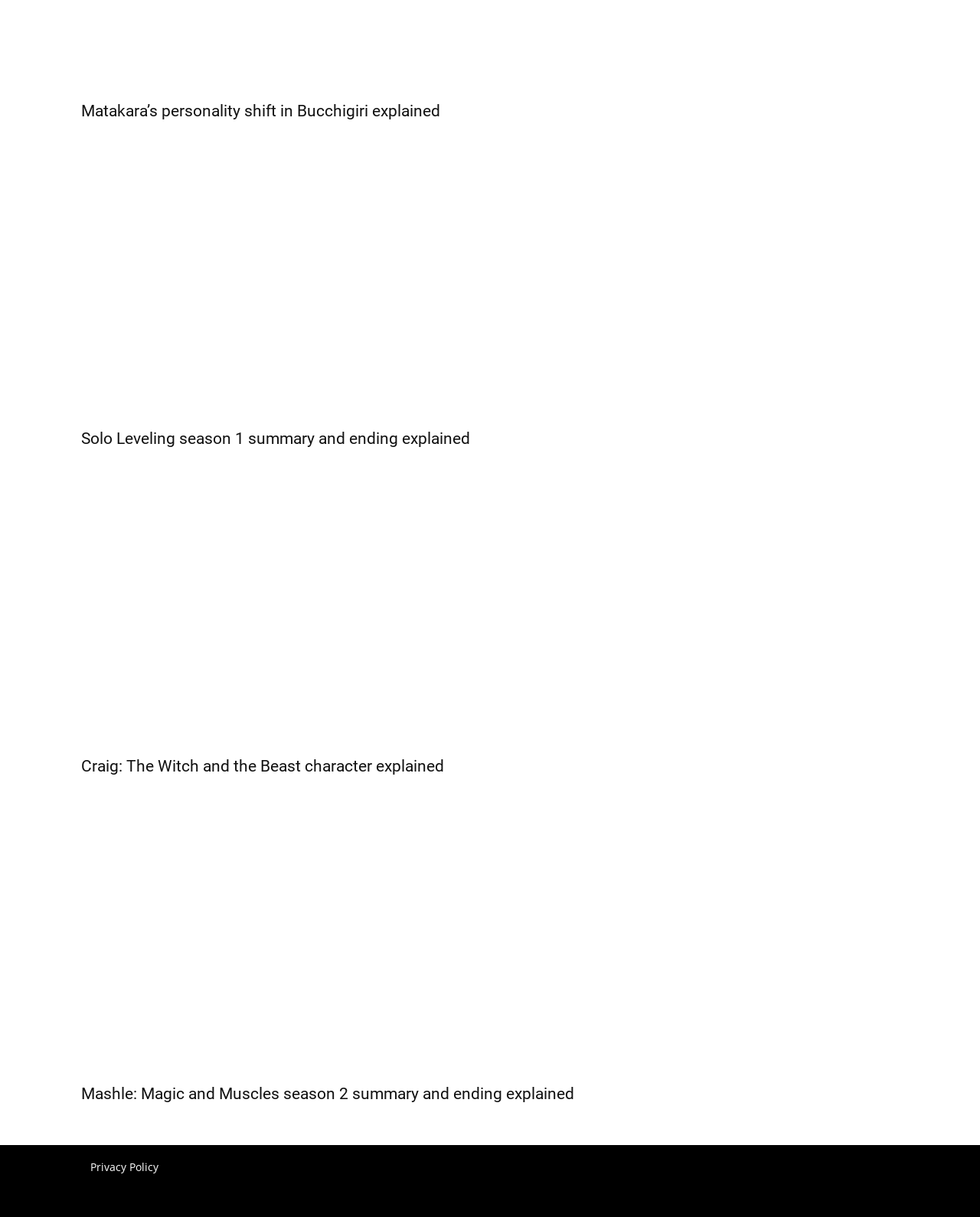Please identify the bounding box coordinates of the area that needs to be clicked to follow this instruction: "View Privacy Policy".

[0.092, 0.95, 0.162, 0.969]